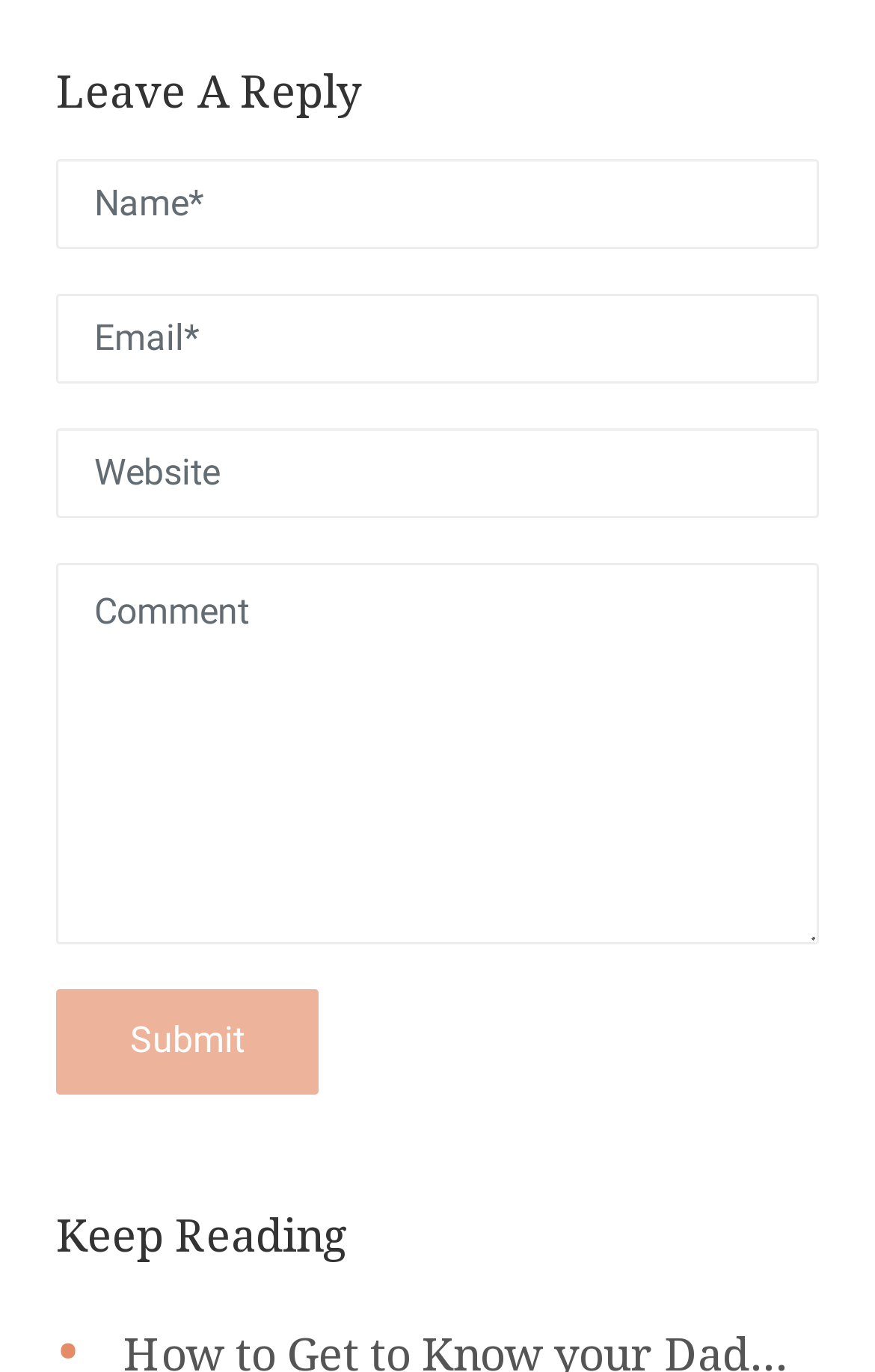What is the first input field for?
Offer a detailed and exhaustive answer to the question.

The first input field is for inputting the user's name, as indicated by the textbox element [389] 'Name*' with bounding box coordinates [0.064, 0.115, 0.936, 0.181].